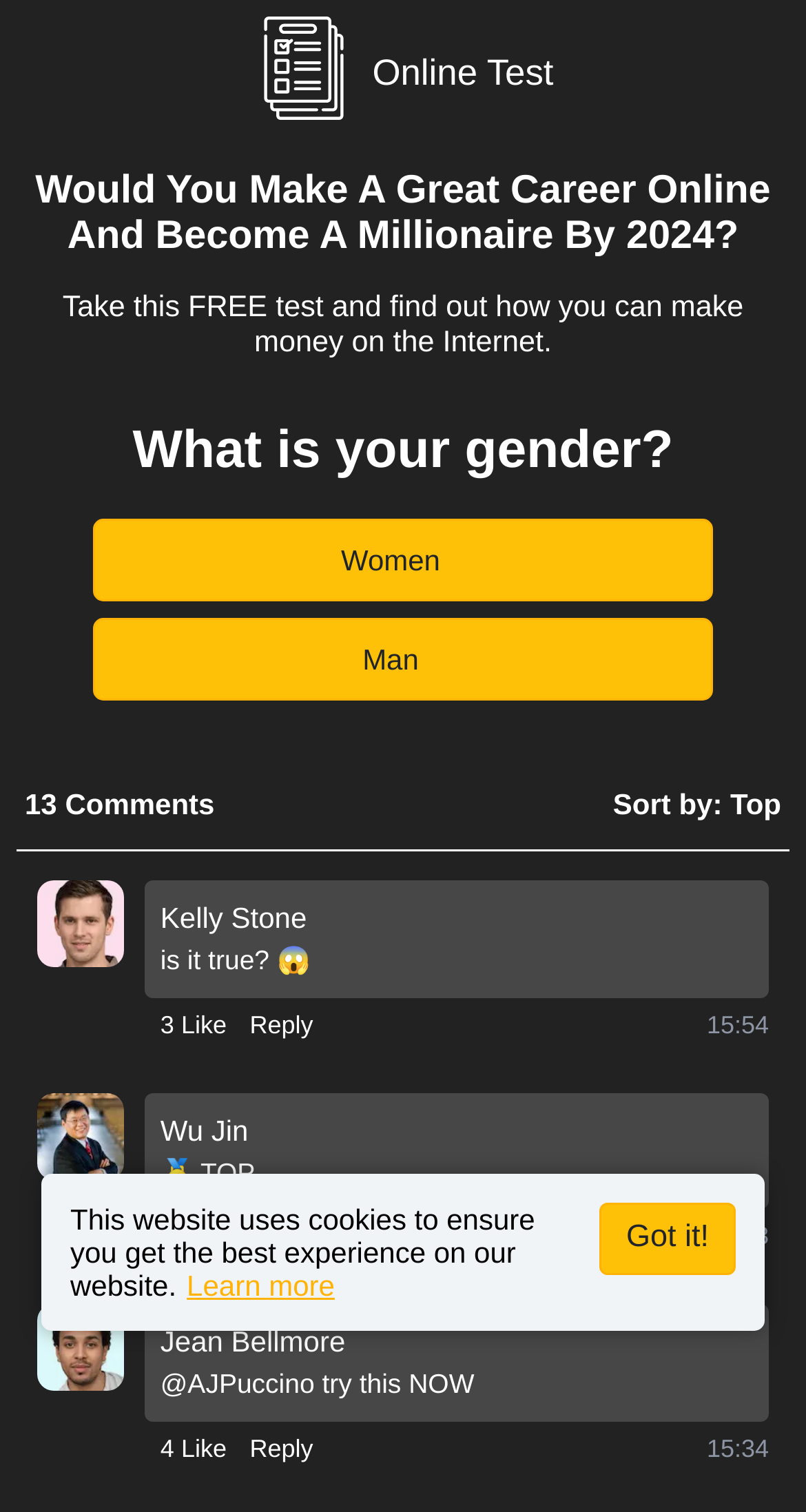Please find the bounding box coordinates of the section that needs to be clicked to achieve this instruction: "Click the 'Reply' button".

[0.31, 0.665, 0.389, 0.69]